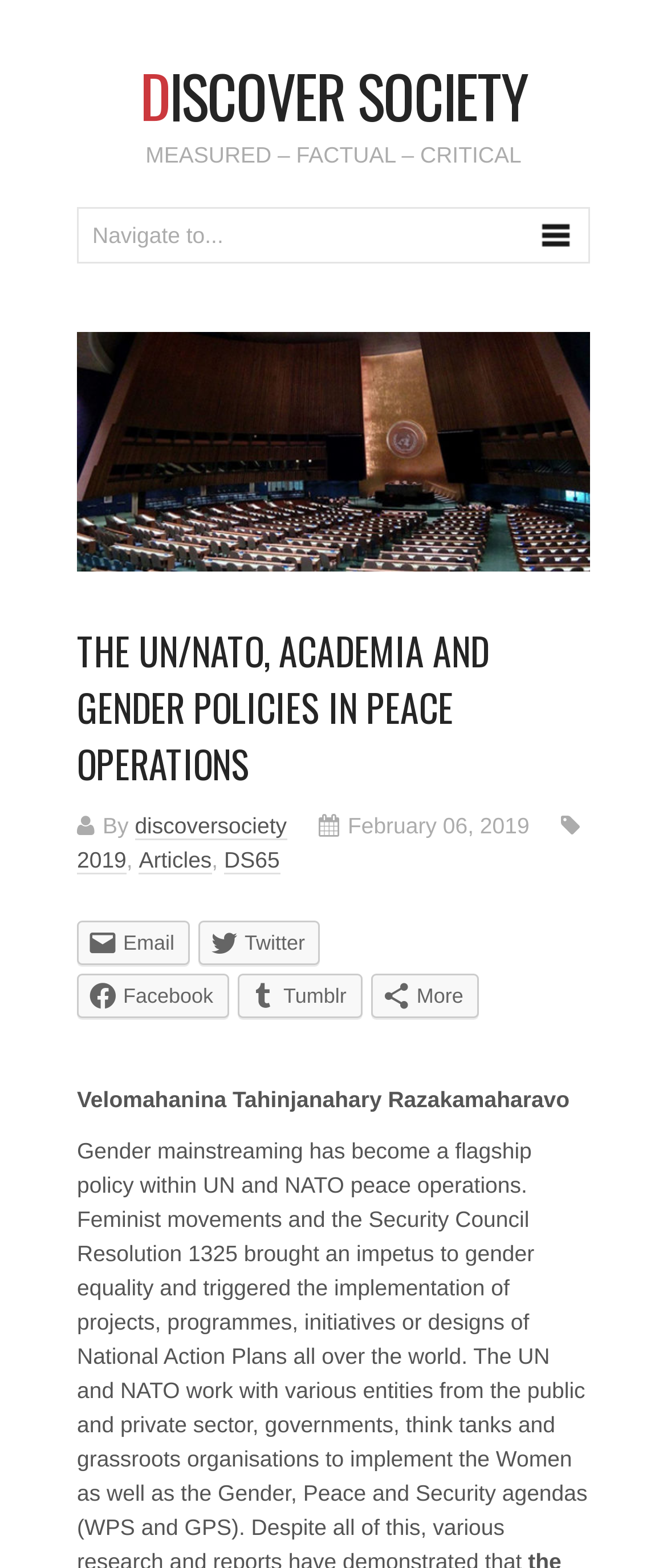Find and indicate the bounding box coordinates of the region you should select to follow the given instruction: "Read the article 'The UN/NATO, Academia and Gender Policies in Peace Operations'".

[0.115, 0.211, 0.885, 0.365]